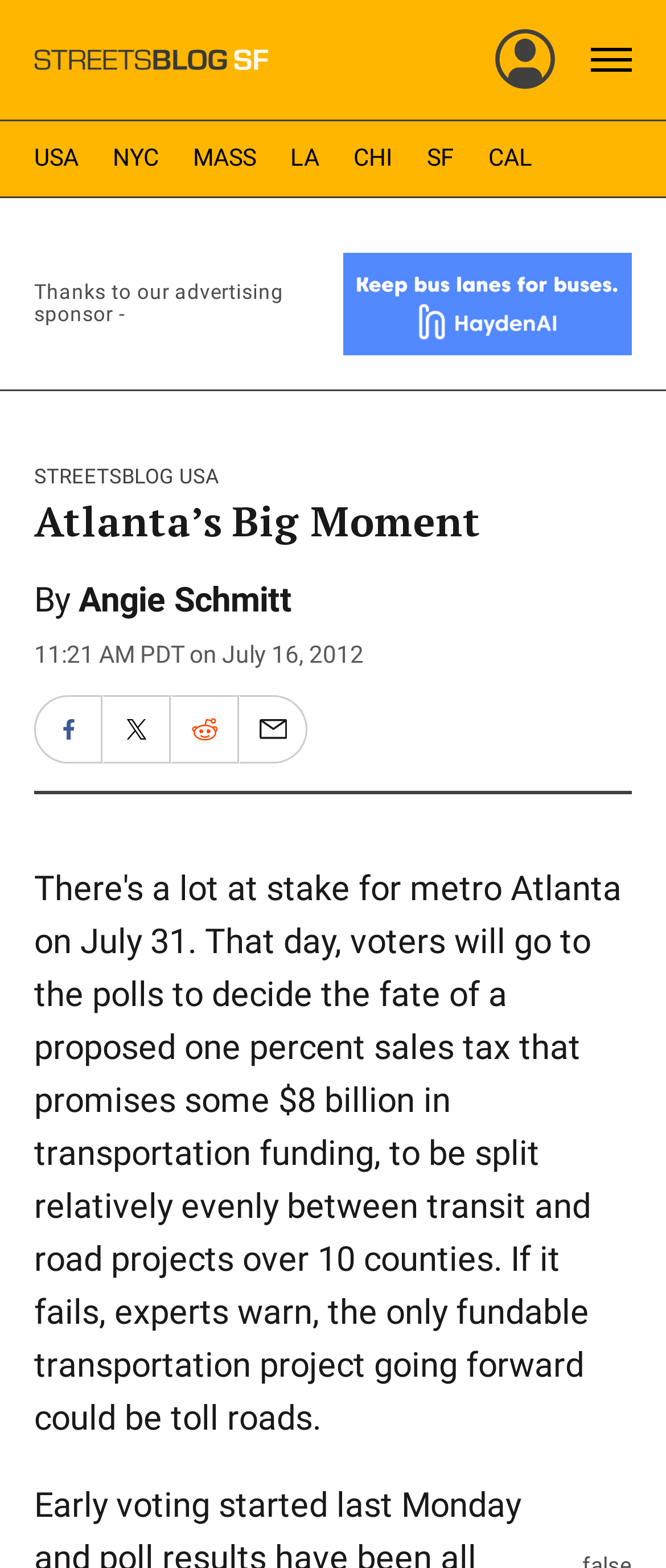Can you specify the bounding box coordinates for the region that should be clicked to fulfill this instruction: "Open Menu".

[0.887, 0.022, 0.949, 0.054]